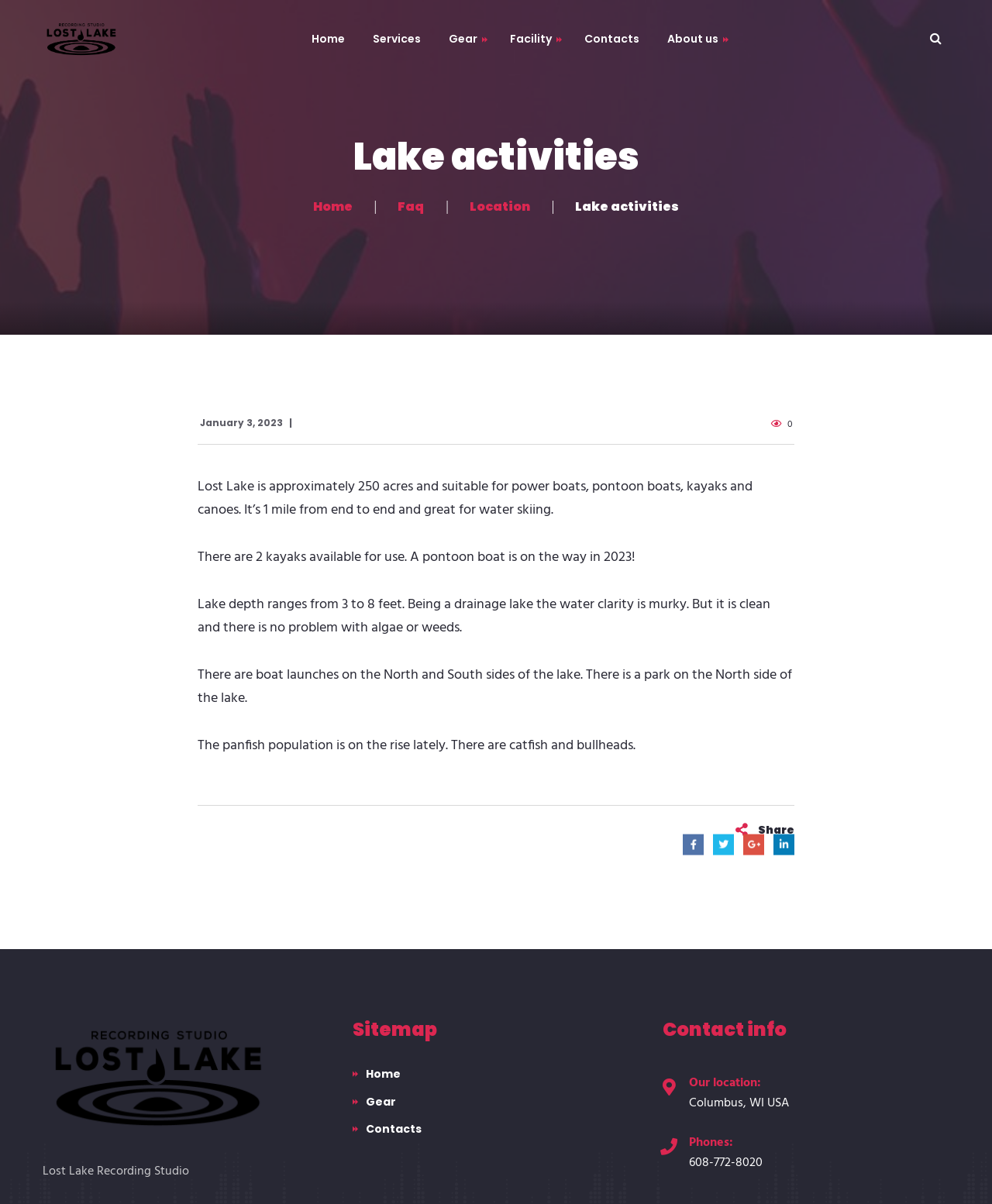How many kayaks are available for use?
Please answer using one word or phrase, based on the screenshot.

2